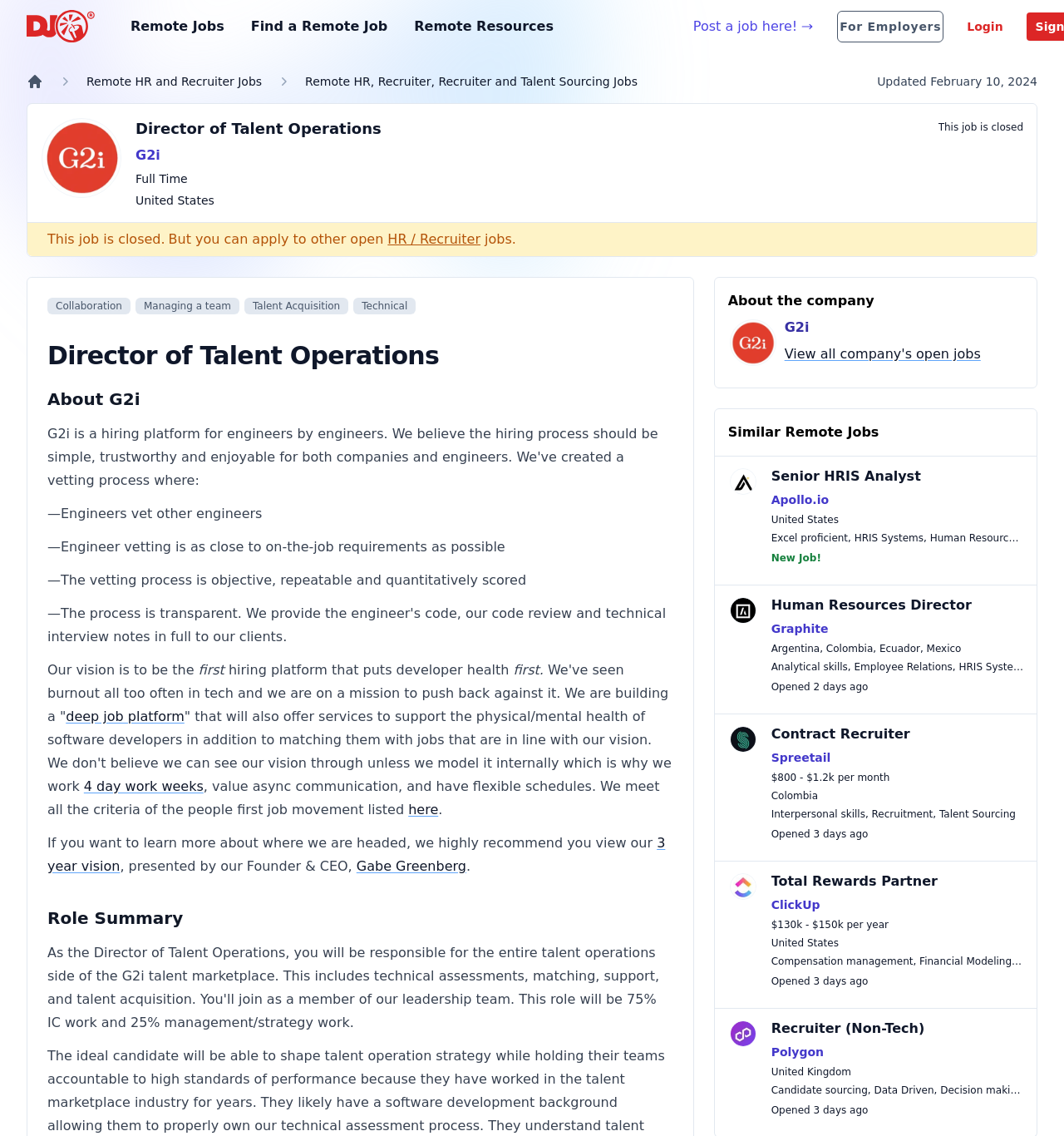What is the status of the job posting?
Respond with a short answer, either a single word or a phrase, based on the image.

Closed